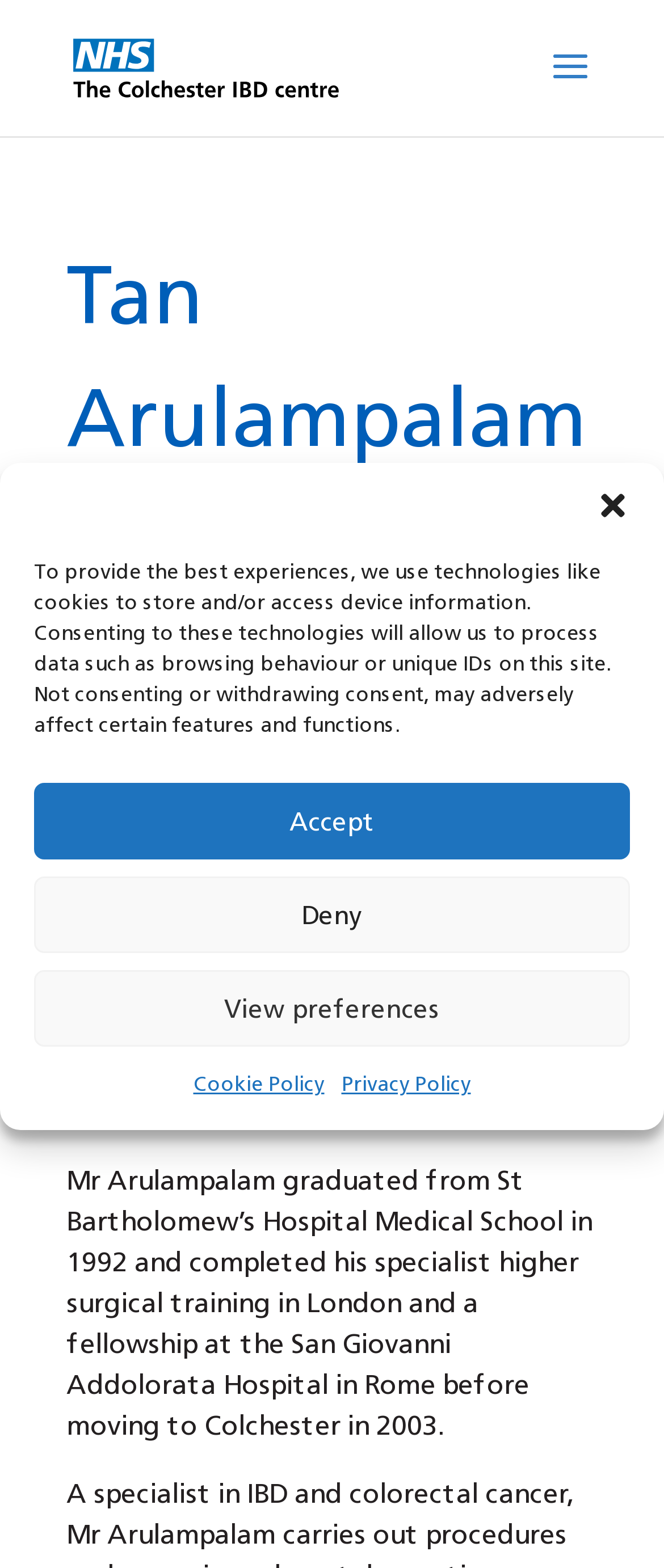For the following element description, predict the bounding box coordinates in the format (top-left x, top-left y, bottom-right x, bottom-right y). All values should be floating point numbers between 0 and 1. Description: alt="The Colchester IBD centre"

[0.11, 0.032, 0.51, 0.052]